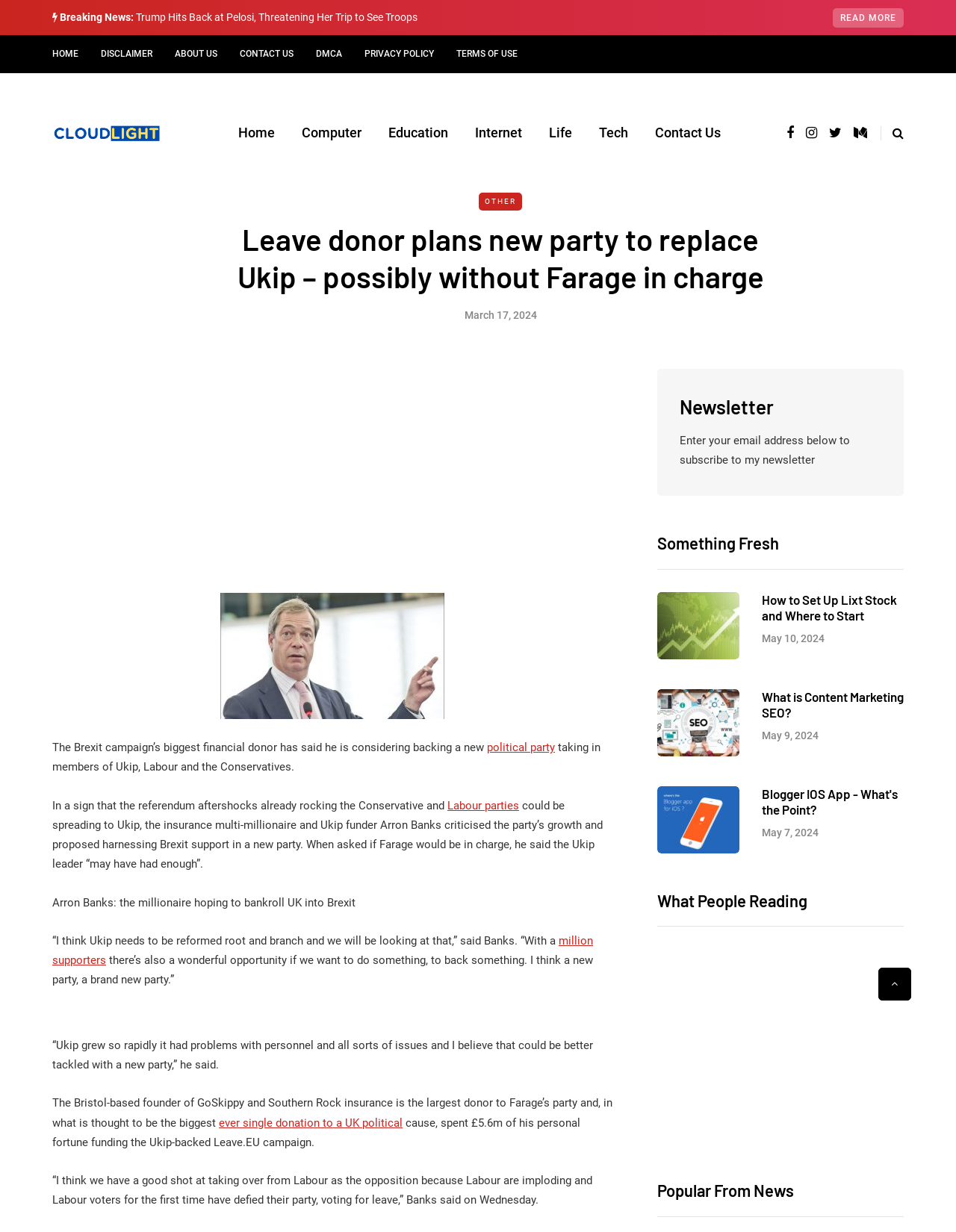What is the name of the person mentioned as possibly not being in charge of the new party?
Provide a short answer using one word or a brief phrase based on the image.

Farage